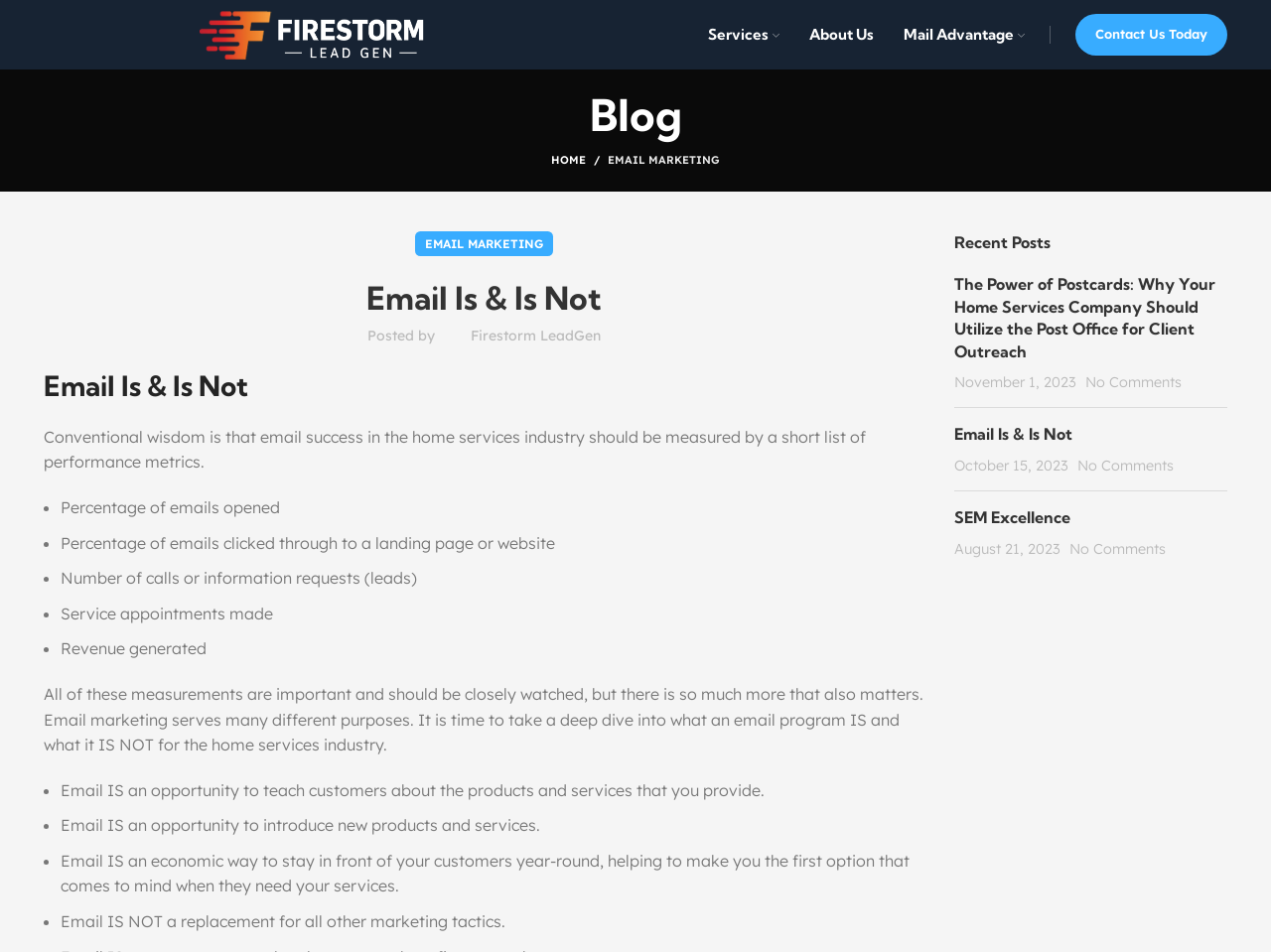Find the bounding box coordinates of the element you need to click on to perform this action: 'Read the 'Email Is & Is Not' blog post'. The coordinates should be represented by four float values between 0 and 1, in the format [left, top, right, bottom].

[0.034, 0.384, 0.727, 0.425]